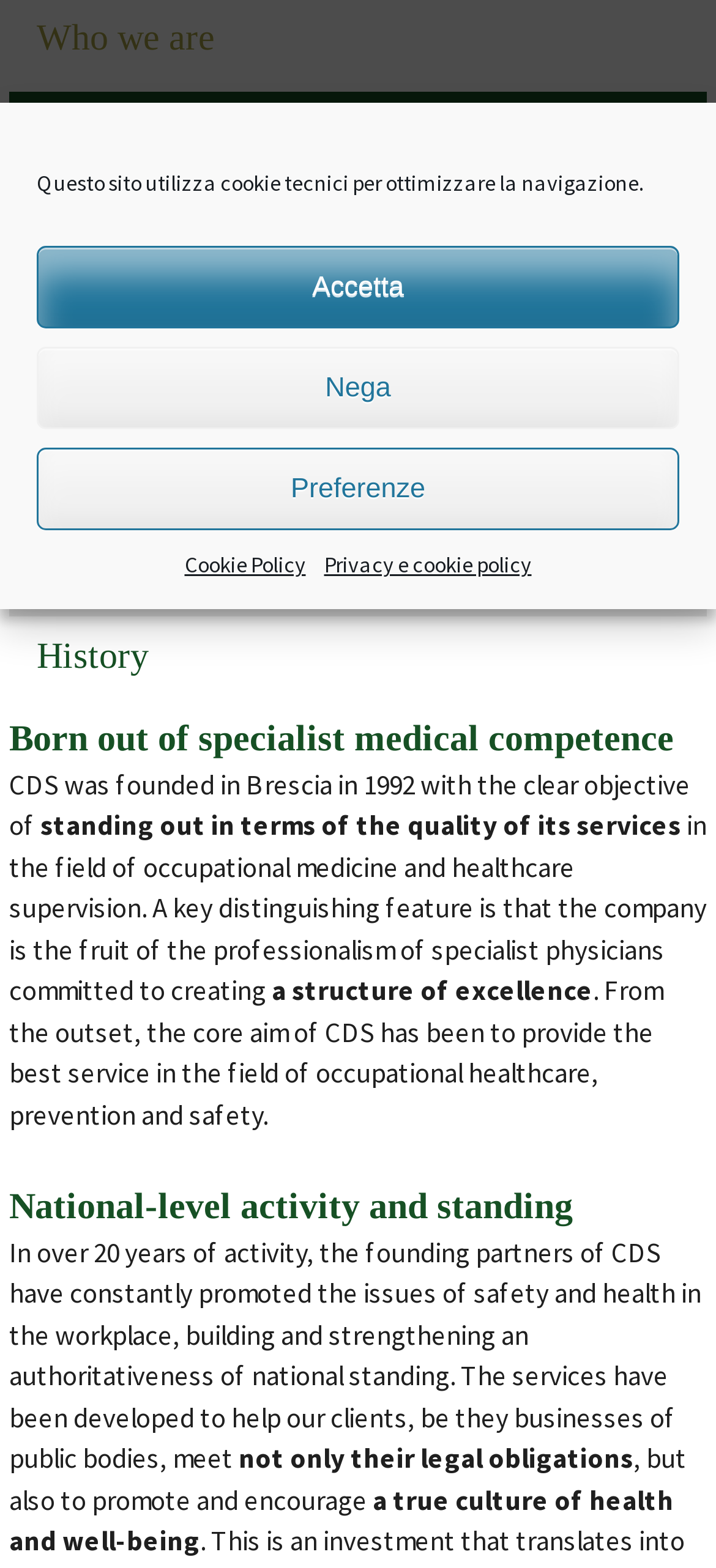Please find the bounding box for the UI component described as follows: "Useful links".

[0.013, 0.298, 0.987, 0.345]